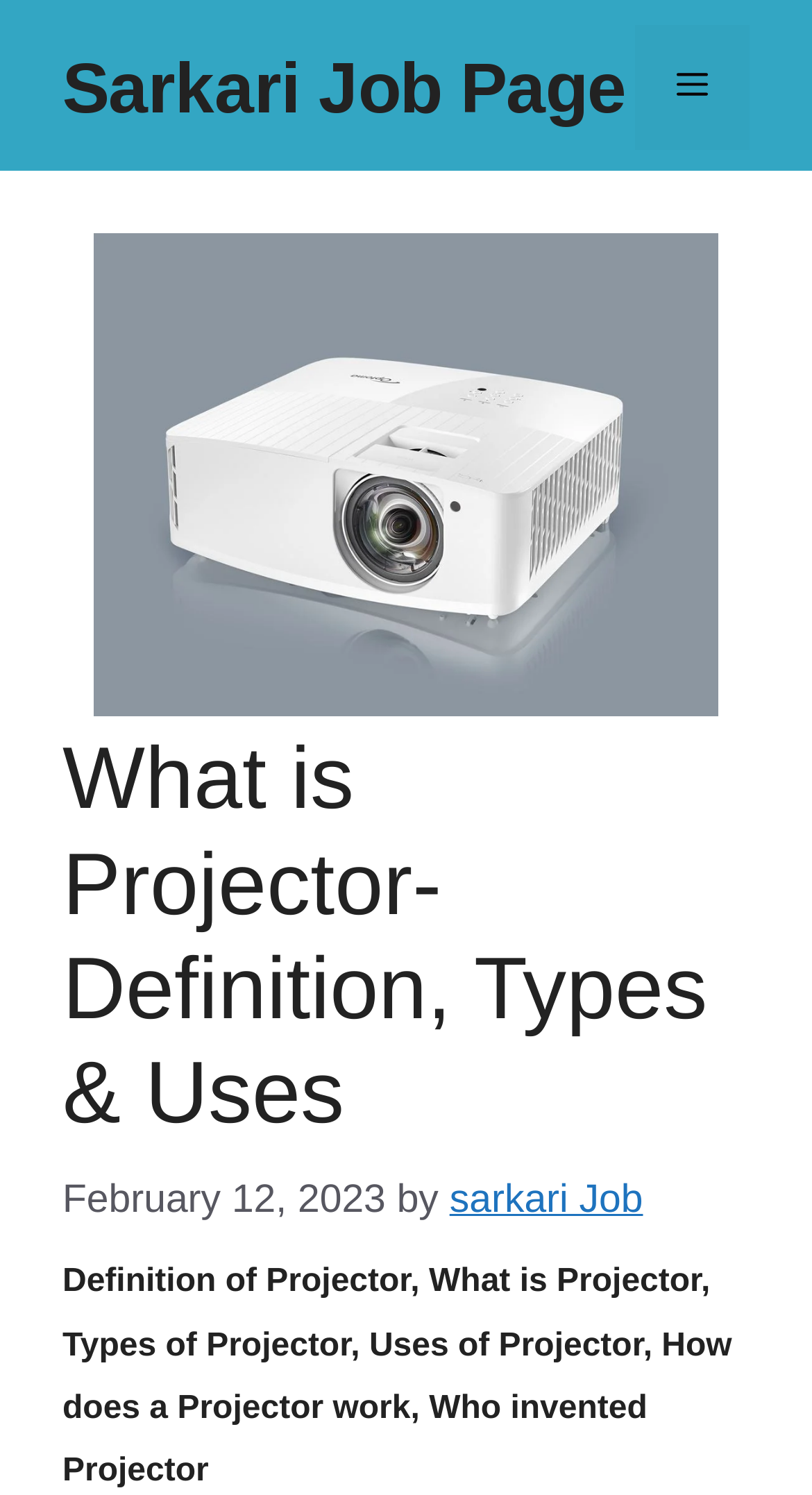Use one word or a short phrase to answer the question provided: 
What is the main topic of the article?

Projector